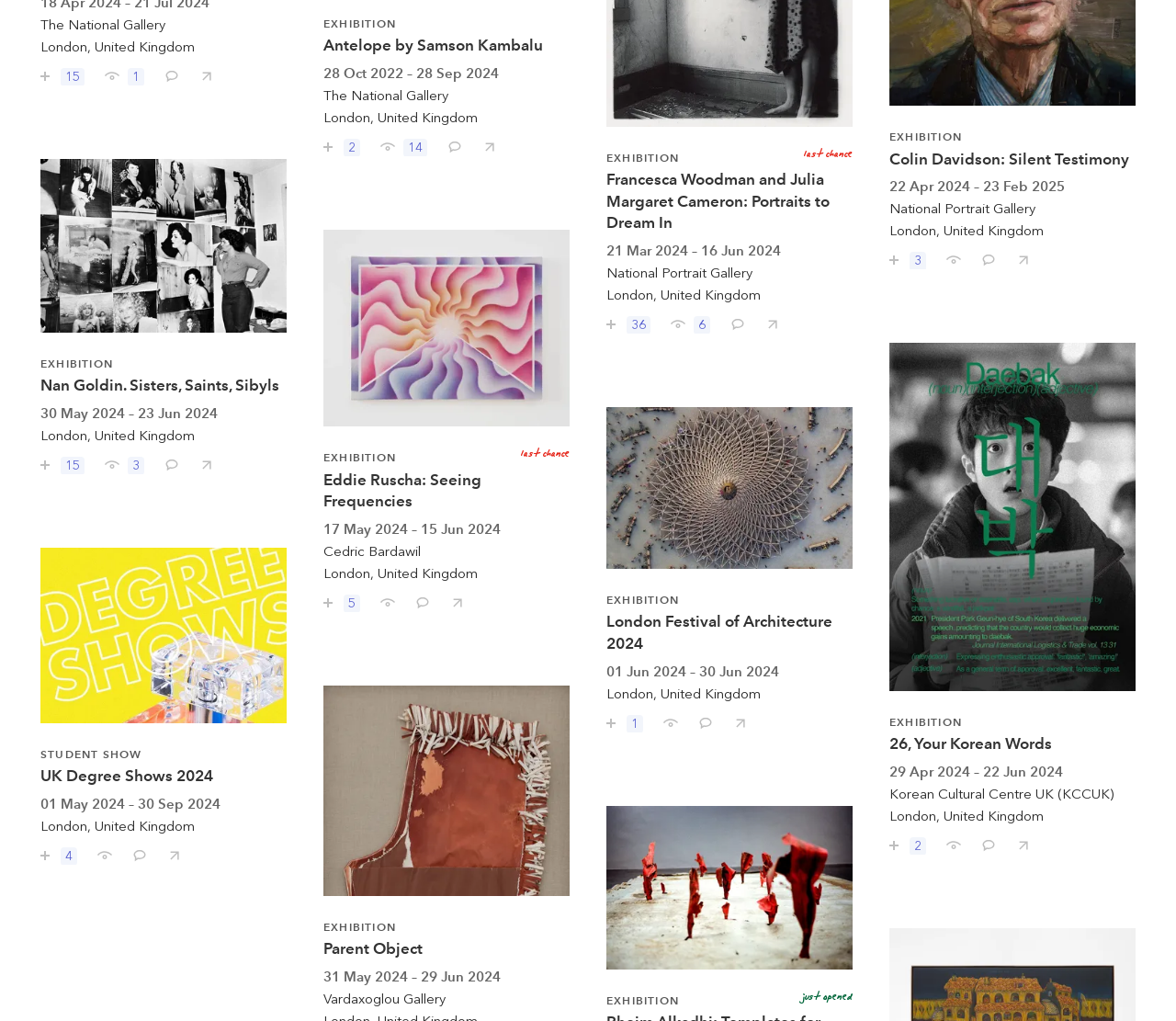Find the bounding box coordinates of the area that needs to be clicked in order to achieve the following instruction: "Read the article 'How to Decode VIN Number'". The coordinates should be specified as four float numbers between 0 and 1, i.e., [left, top, right, bottom].

None